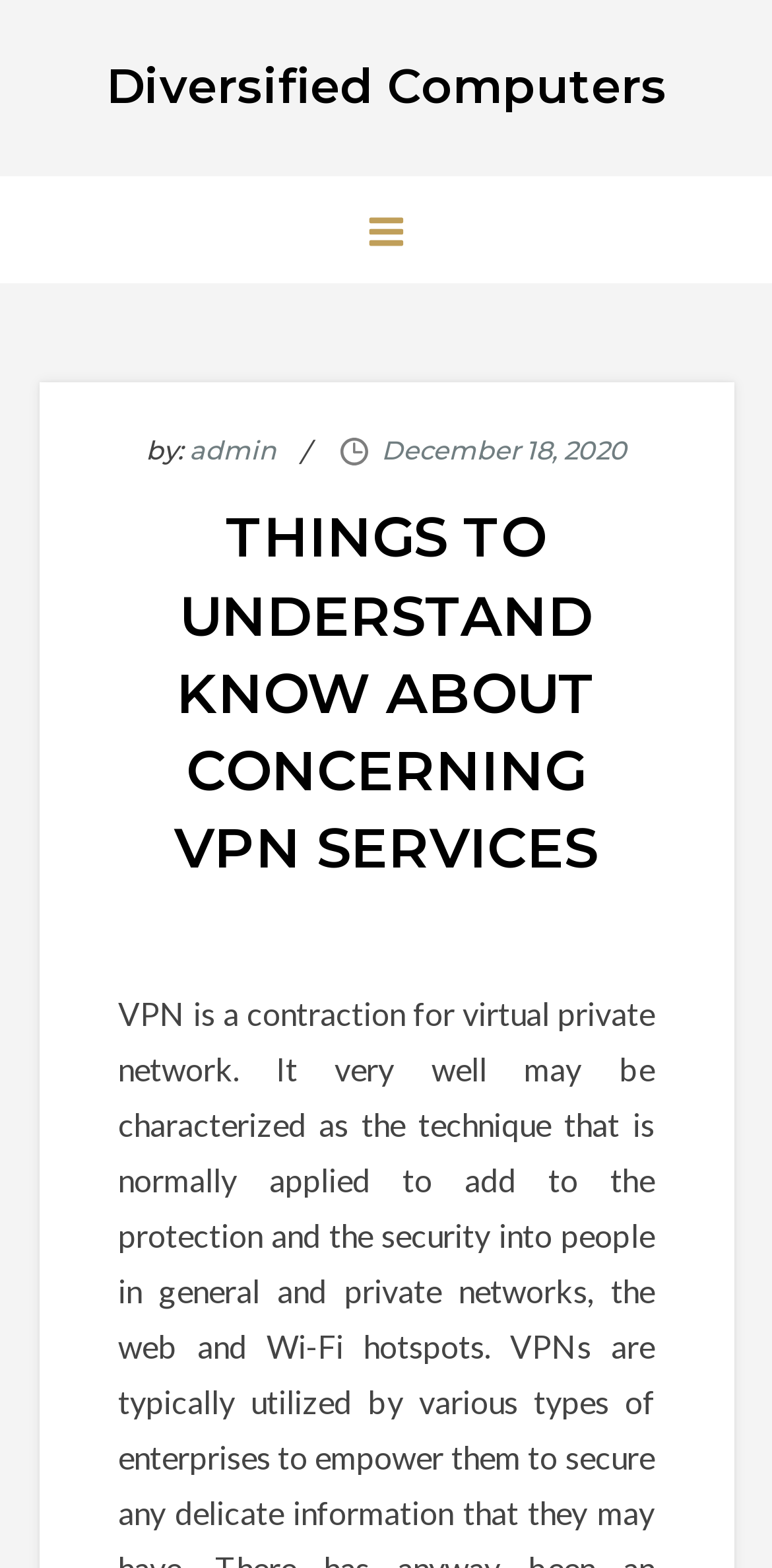Observe the image and answer the following question in detail: Is the primary menu expanded?

The primary menu is controlled by a button, which has a property 'expanded' set to False. This indicates that the primary menu is not expanded.